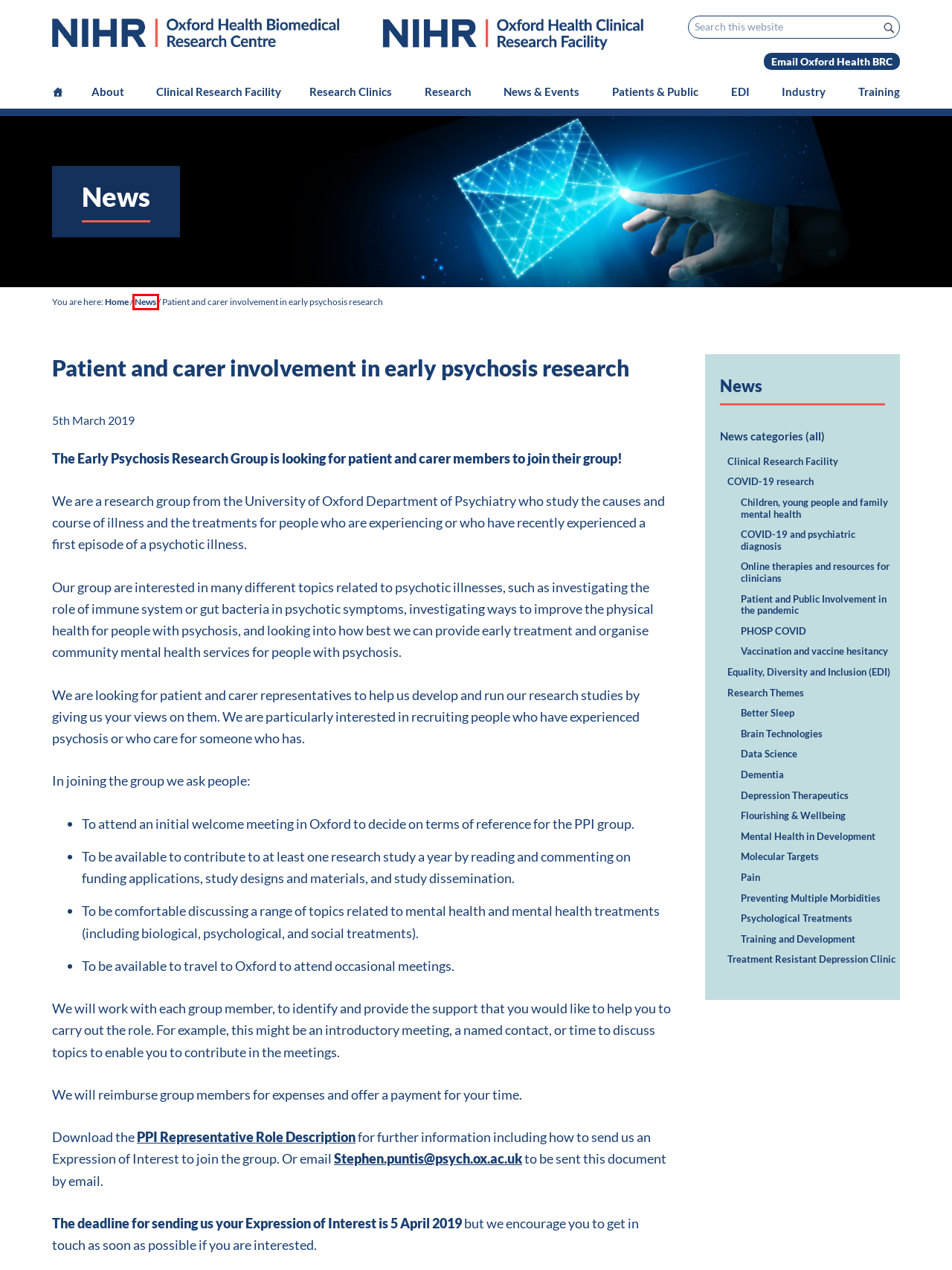You are given a screenshot of a webpage with a red rectangle bounding box around an element. Choose the best webpage description that matches the page after clicking the element in the bounding box. Here are the candidates:
A. Brain Technologies – NIHR Oxford Health Biomedical Research Centre
B. Research Clinics – NIHR Oxford Health Biomedical Research Centre
C. COVID-19 research – NIHR Oxford Health Biomedical Research Centre
D. News – NIHR Oxford Health Biomedical Research Centre
E. Industry – NIHR Oxford Health Biomedical Research Centre
F. Equality, Diversity and Inclusion Summary – NIHR Oxford Health Biomedical Research Centre
G. Training & Research Capacity Development – NIHR Oxford Health Biomedical Research Centre
H. Treatment Resistant Depression Clinic – NIHR Oxford Health Biomedical Research Centre

D